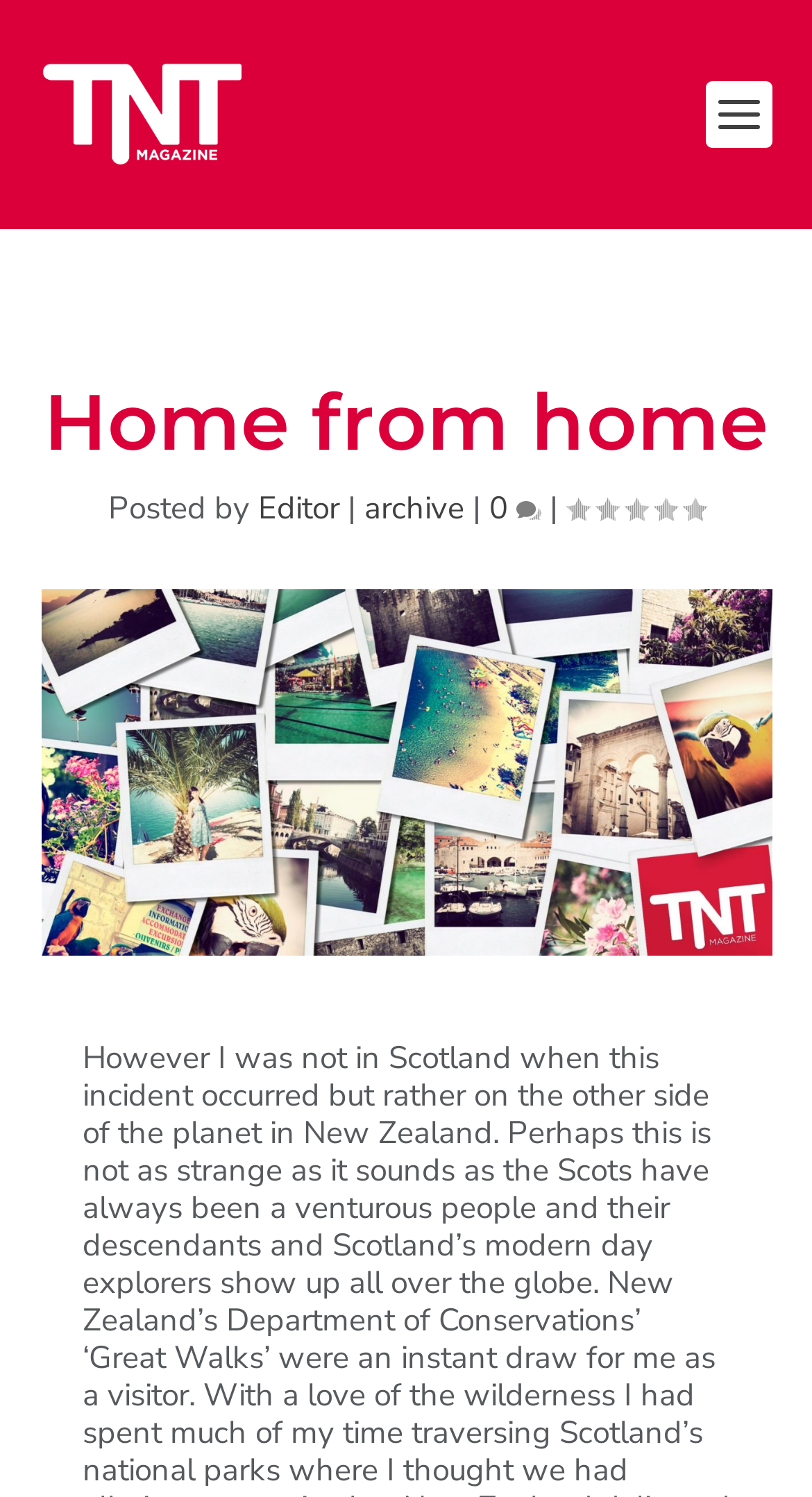Find the bounding box coordinates for the HTML element specified by: "alt="TNT Magazine"".

[0.05, 0.042, 0.3, 0.111]